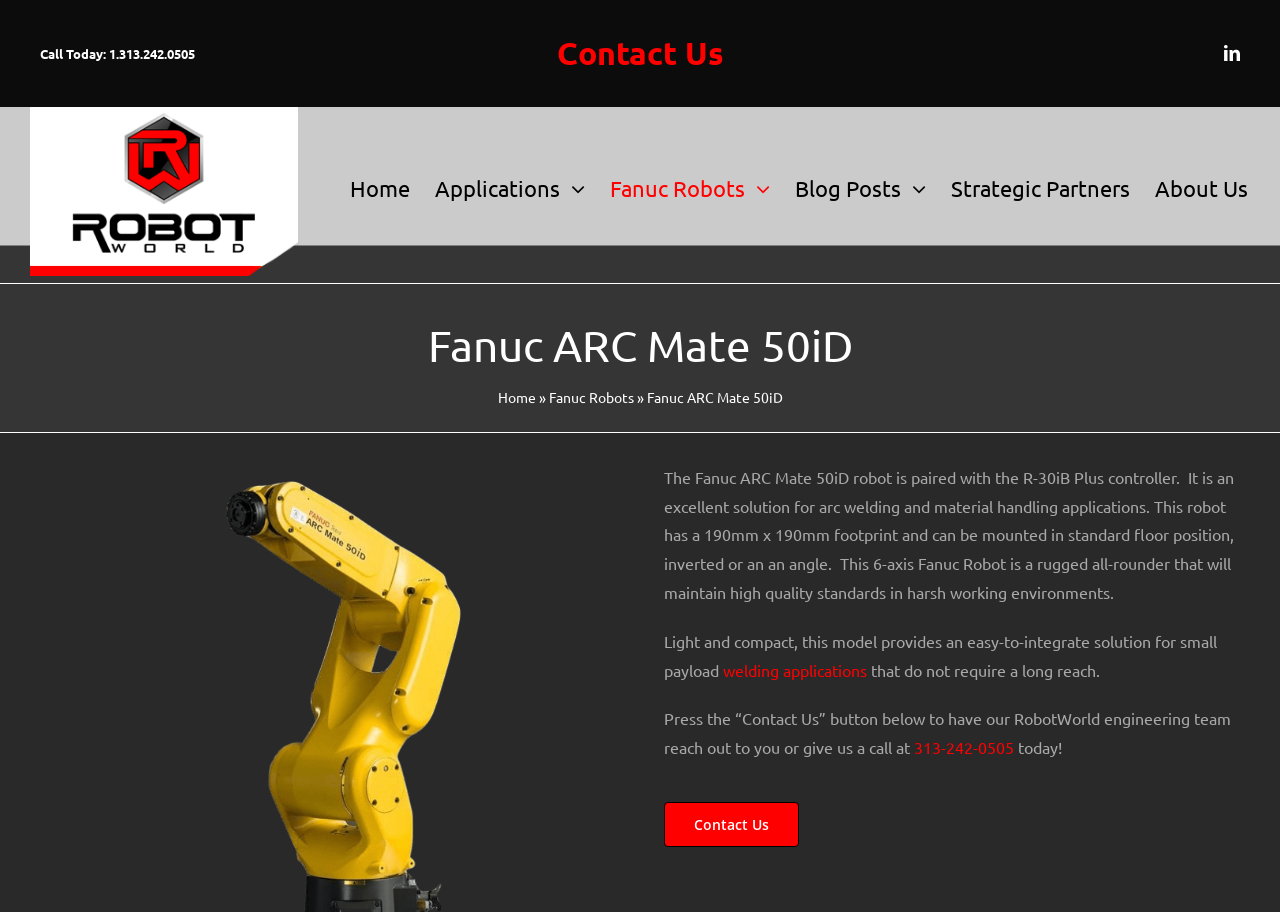Find the primary header on the webpage and provide its text.

Fanuc ARC Mate 50iD